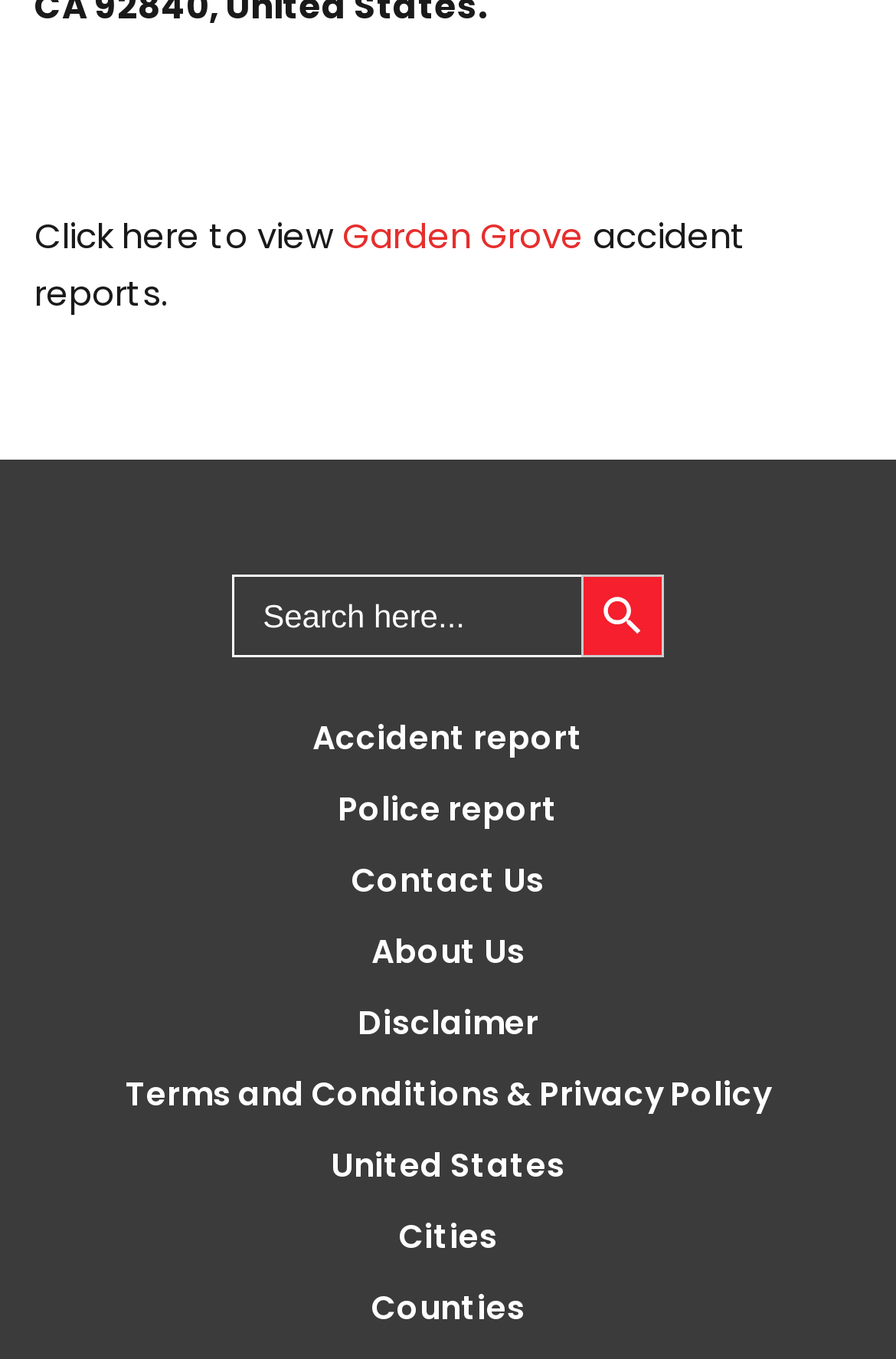Identify the bounding box coordinates of the area you need to click to perform the following instruction: "Search for accident reports".

[0.26, 0.422, 0.74, 0.524]